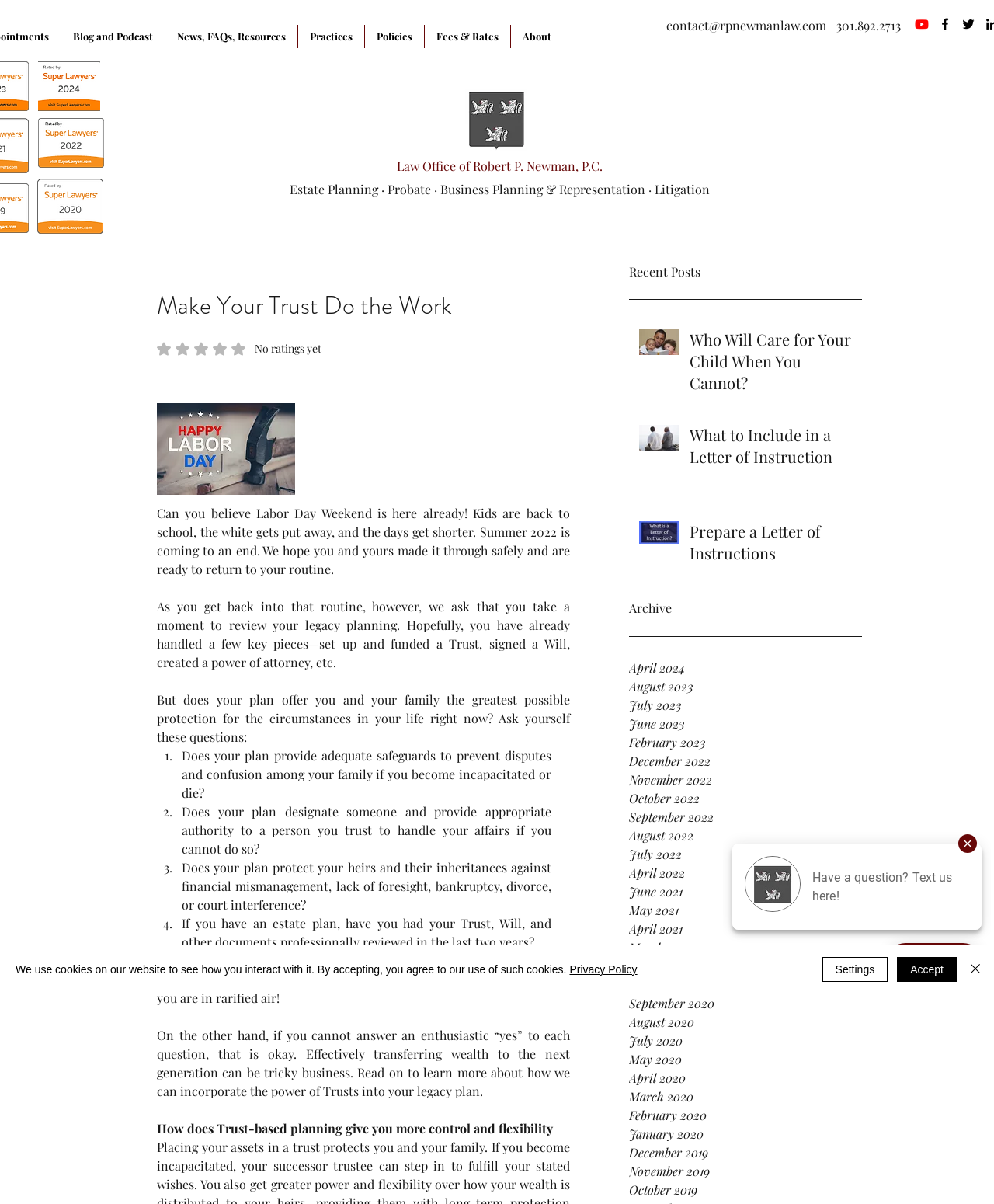Please locate the bounding box coordinates of the element that needs to be clicked to achieve the following instruction: "Read the 'Who Will Care for Your Child When You Cannot?' post". The coordinates should be four float numbers between 0 and 1, i.e., [left, top, right, bottom].

[0.694, 0.273, 0.858, 0.332]